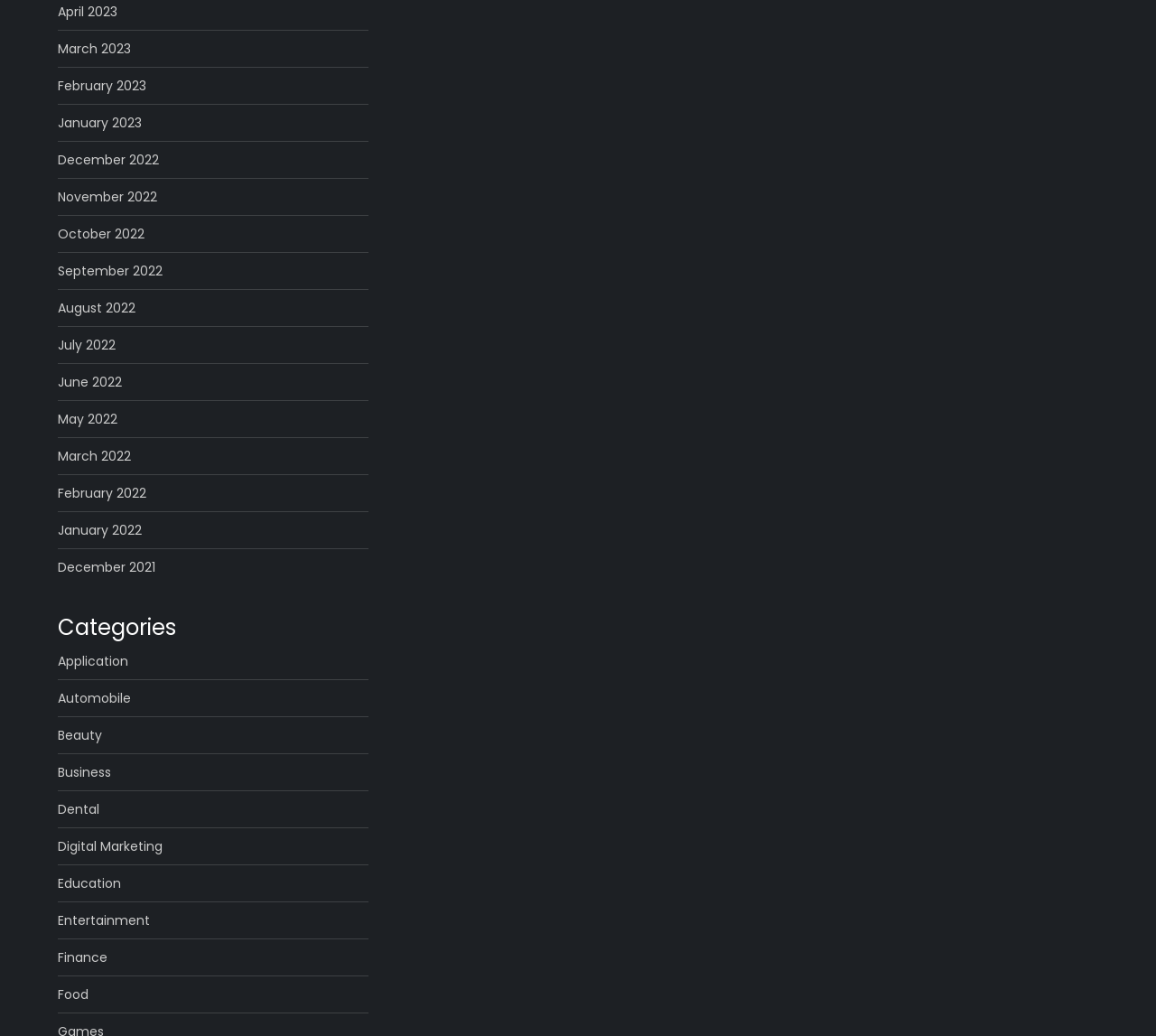How many months are listed on the webpage?
From the image, respond using a single word or phrase.

16